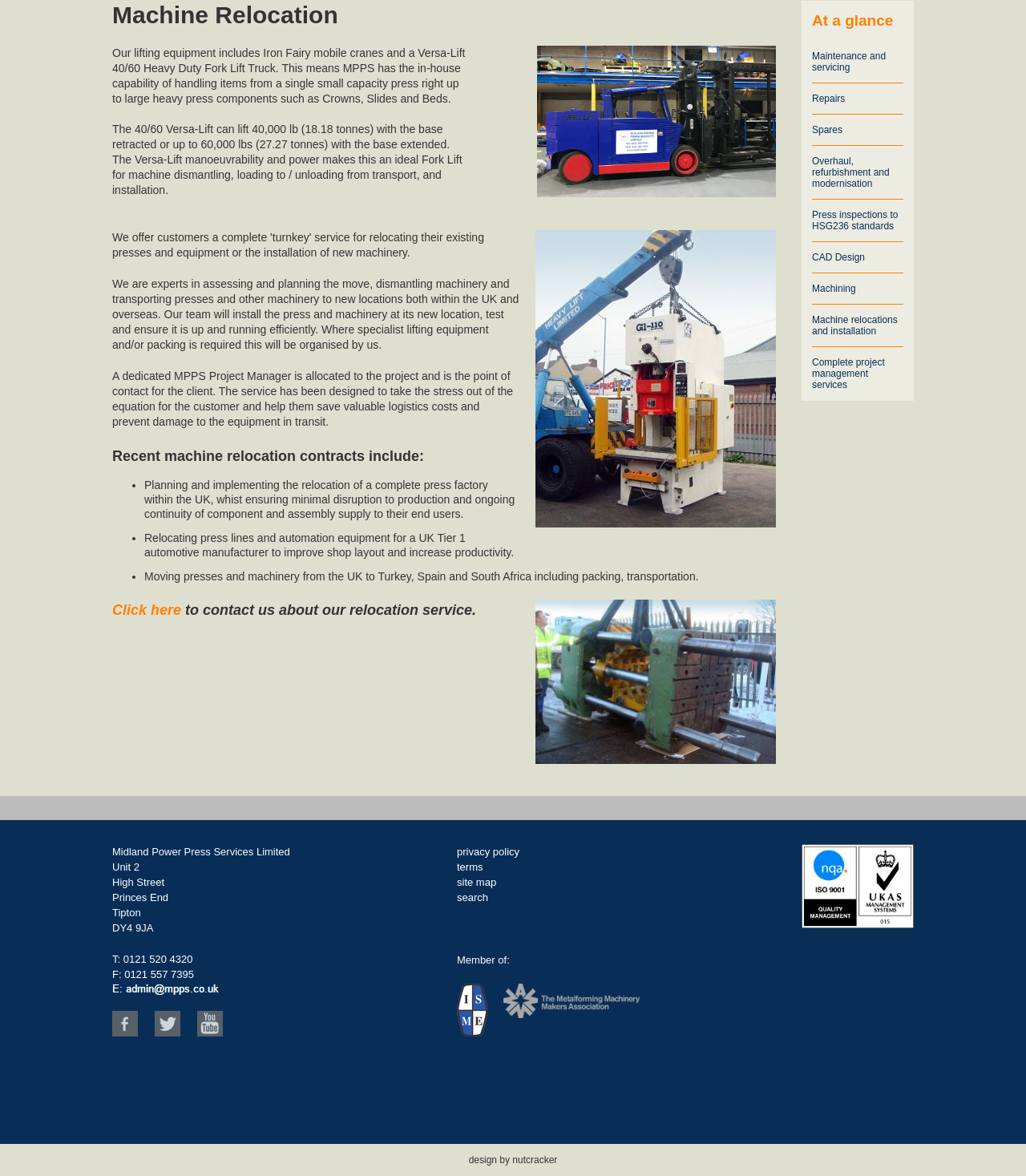Identify the bounding box coordinates for the UI element described as follows: "search". Ensure the coordinates are four float numbers between 0 and 1, formatted as [left, top, right, bottom].

[0.445, 0.758, 0.476, 0.768]